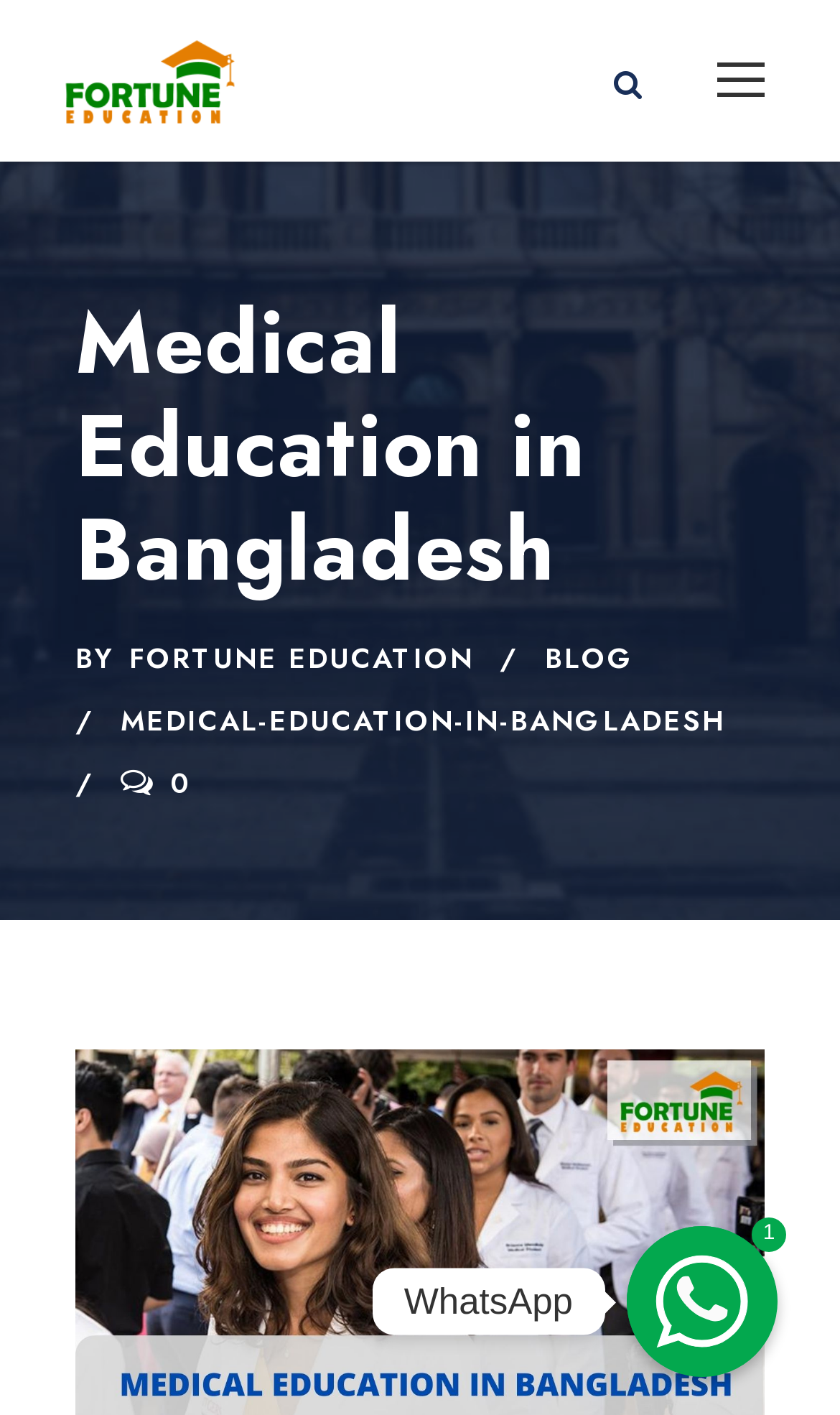Please reply to the following question with a single word or a short phrase:
What is the contact method provided?

WhatsApp